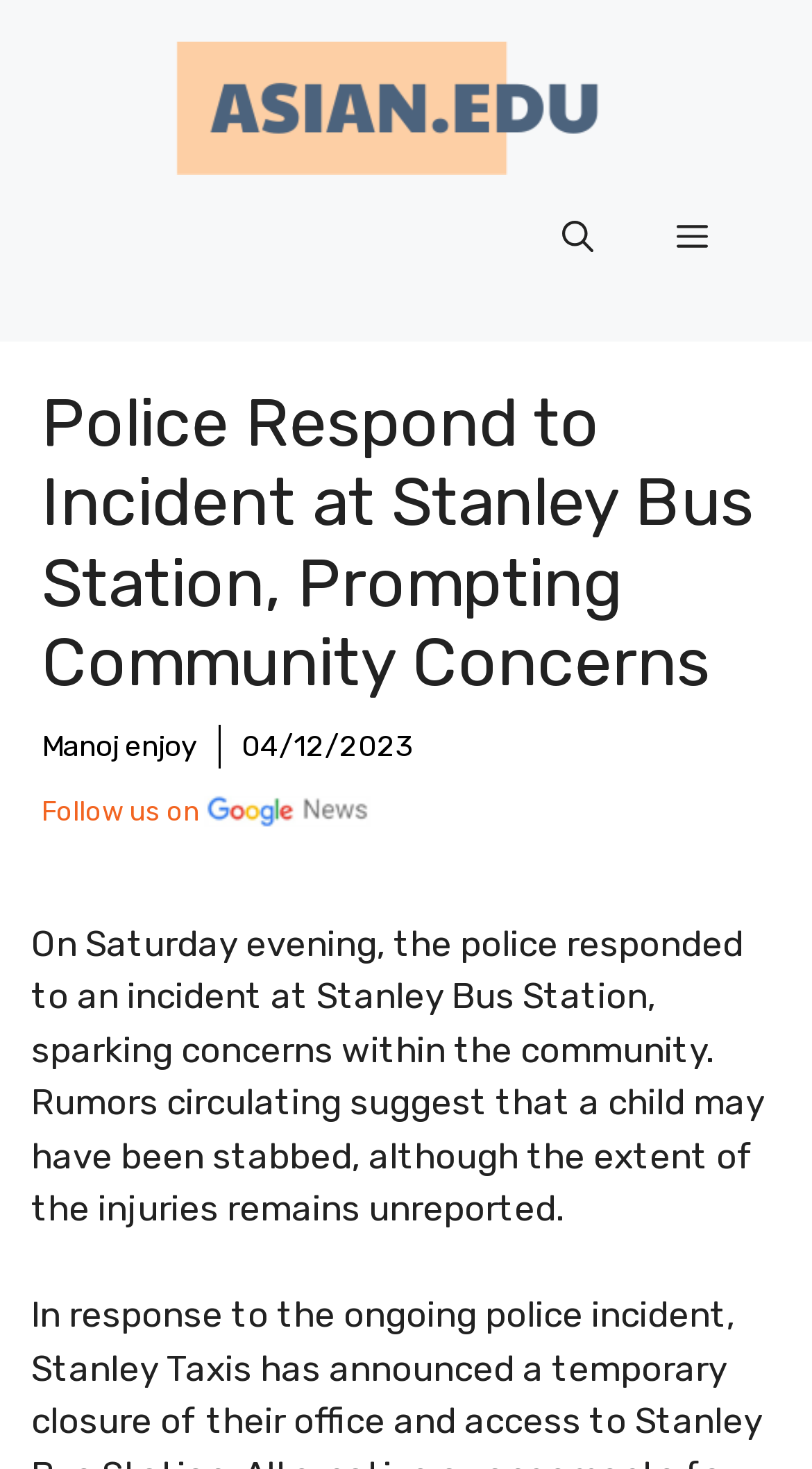Offer an extensive depiction of the webpage and its key elements.

The webpage appears to be a news article page. At the top, there is a banner with the site's name "ASIAN EDU" accompanied by an image, taking up the full width of the page. Below the banner, there is a navigation section with a mobile toggle button, an "Open search" button, and a "Menu" button that controls the primary menu.

The main content of the page is headed by a title "Police Respond to Incident at Stanley Bus Station, Prompting Community Concerns" which spans almost the full width of the page. Below the title, there is a link to "Manoj enjoy" and a timestamp "04/12/2023" on the same line. 

Further down, there is a link "Follow us on" followed by a paragraph of text that summarizes the news article. The text describes an incident at Stanley Bus Station where the police responded, sparking concerns within the community, with rumors suggesting a child may have been stabbed.

At the bottom of the page, there is a GDPR cookie banner that takes up the full width of the page. The banner contains two blocks of text explaining the use of cookies on the website, with options to switch them off or adjust settings. There are two buttons, "Accept" and "Settings", allowing users to manage their cookie preferences.